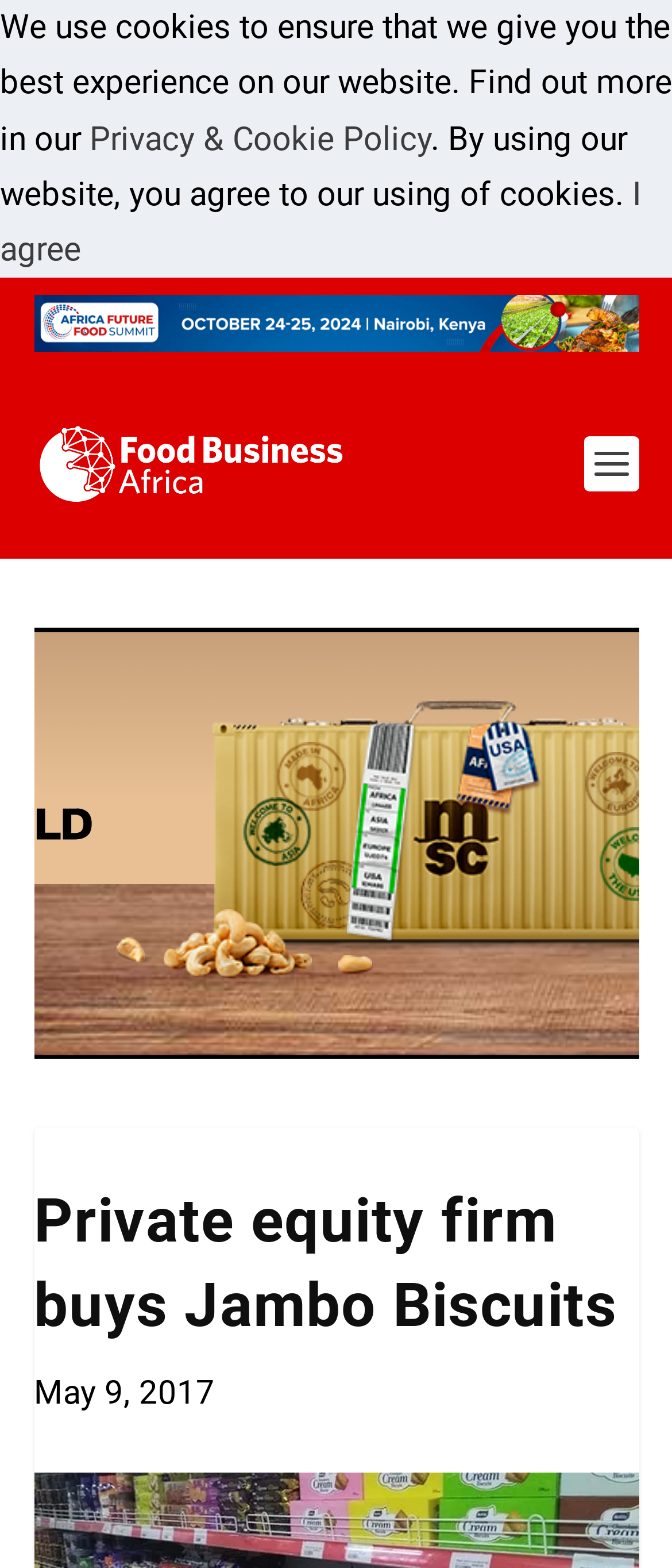Give a detailed account of the webpage, highlighting key information.

The webpage appears to be an article from Food Business Africa Magazine, with the title "Private equity firm buys Jambo Biscuits". At the top of the page, there is a notification bar with a message about cookies, accompanied by a link to the "Privacy & Cookie Policy" and an "I agree" button. 

Below the notification bar, there is a large advertisement that spans almost the entire width of the page. The advertisement is accompanied by a link labeled "Advertisement". 

To the right of the advertisement, there is a link to "Food Business Africa Magazine" with an associated image. 

The main content of the article begins with a heading that reads "Private equity firm buys Jambo Biscuits", which is positioned near the top of the page. Below the heading, there is a date "May 9, 2017" indicating when the article was published. 

The article's content is not explicitly described in the accessibility tree, but based on the meta description, it appears to be about a Nairobi-based private equity firm acquiring Jambo Biscuits, a confectionery maker under the Britania brand.